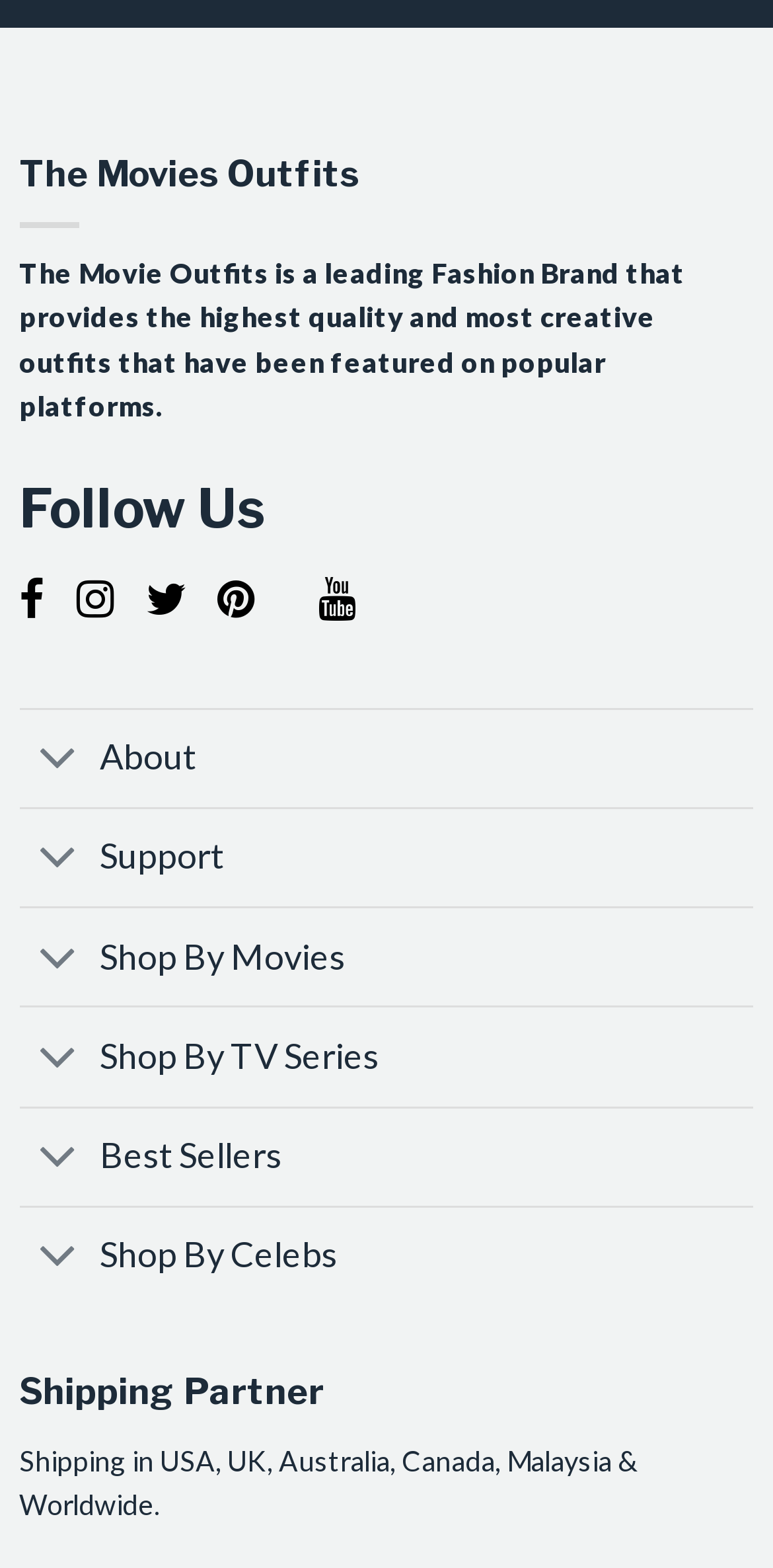Mark the bounding box of the element that matches the following description: "parent_node: Shop By Movies aria-label="Toggle"".

[0.025, 0.586, 0.126, 0.64]